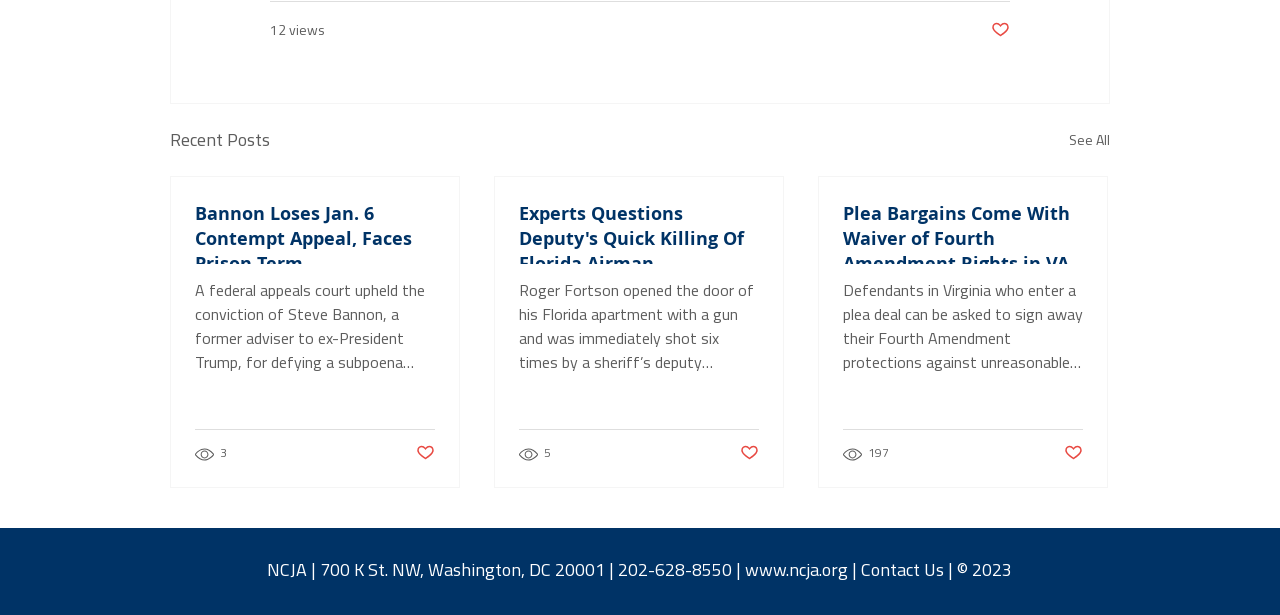Please identify the bounding box coordinates of the area that needs to be clicked to follow this instruction: "Click the 'See All' link".

[0.835, 0.207, 0.867, 0.254]